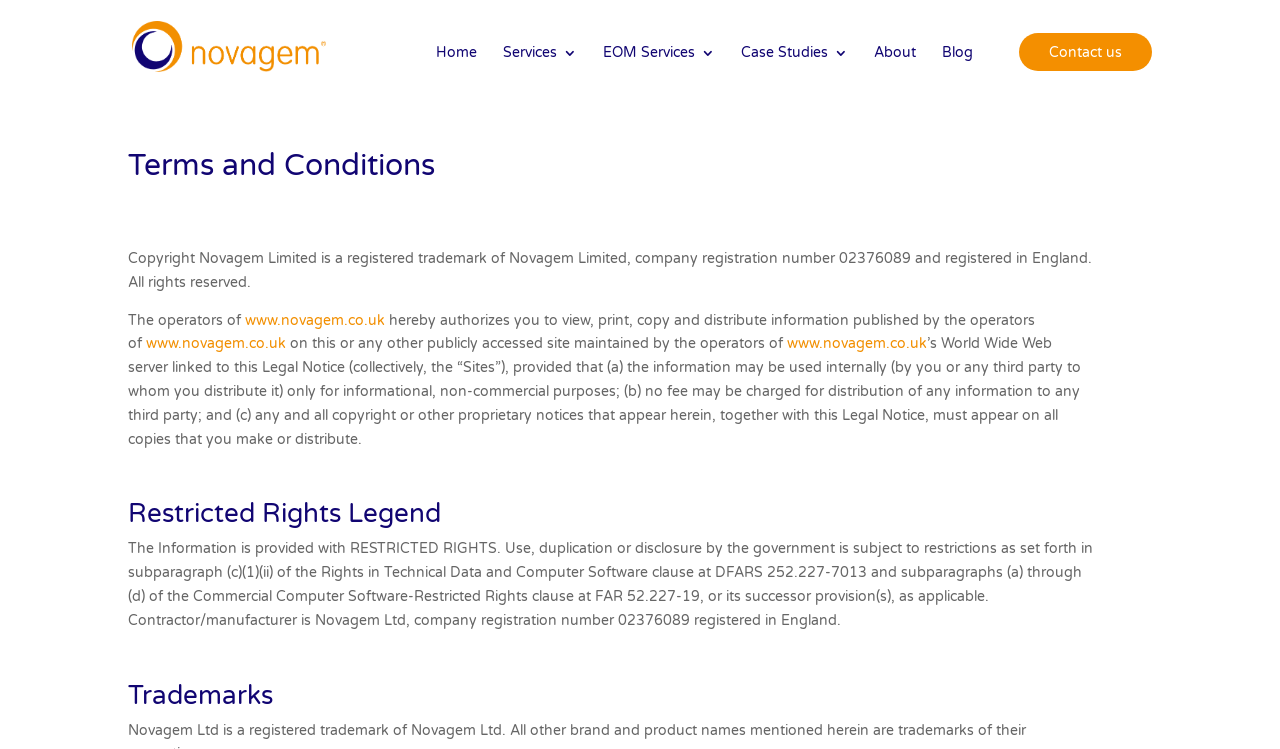Locate the bounding box coordinates of the clickable area to execute the instruction: "Visit www.novagem.co.uk". Provide the coordinates as four float numbers between 0 and 1, represented as [left, top, right, bottom].

[0.191, 0.416, 0.301, 0.439]